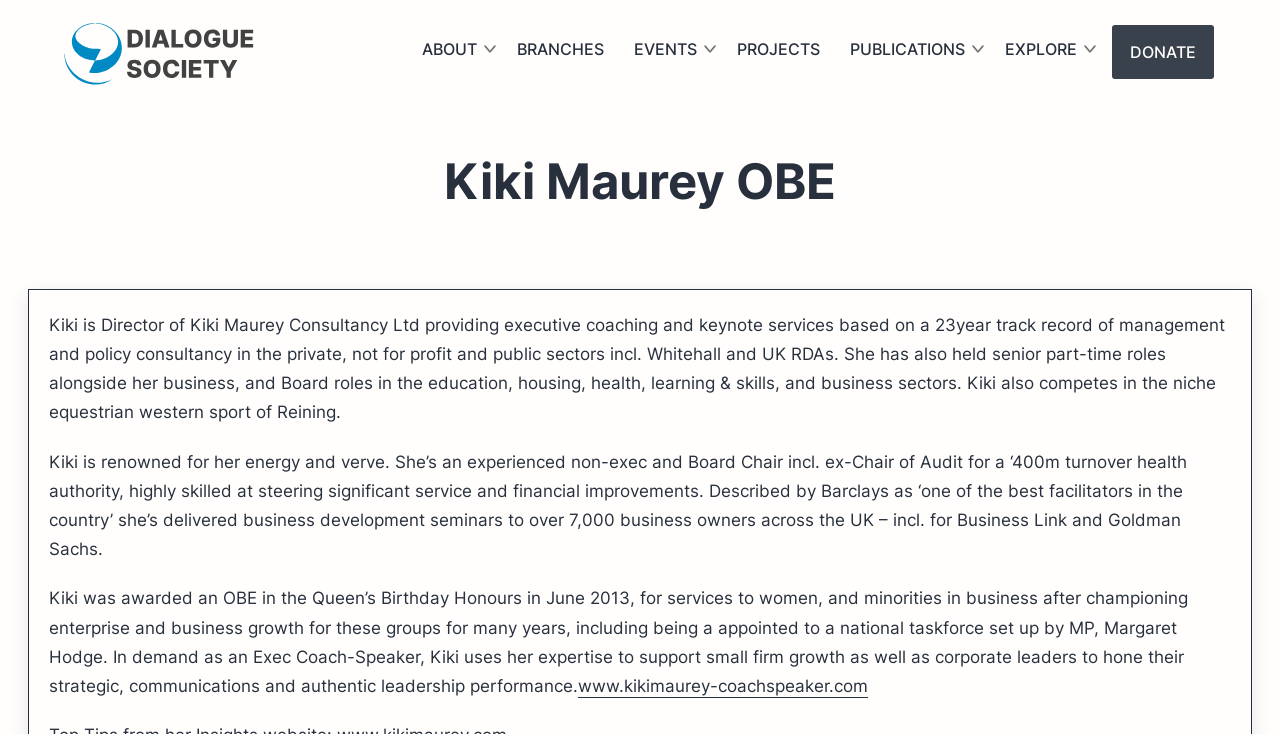Given the element description About, specify the bounding box coordinates of the corresponding UI element in the format (top-left x, top-left y, bottom-right x, bottom-right y). All values must be between 0 and 1.

[0.318, 0.034, 0.392, 0.099]